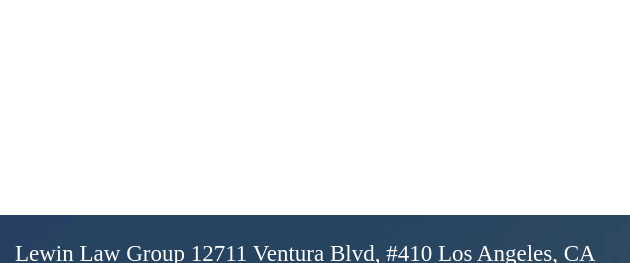Give an in-depth summary of the scene depicted in the image.

The image prominently features the name and address of the Lewin Law Group, presented in a clean, professional design. The text reads: "Lewin Law Group 12711 Ventura Blvd, #410 Los Angeles, CA." This provides essential contact information for the law firm, highlighting its location in Los Angeles, California. The layout and font suggest a focus on professionalism and clarity, reflecting the firm’s commitment to delivering legal services.